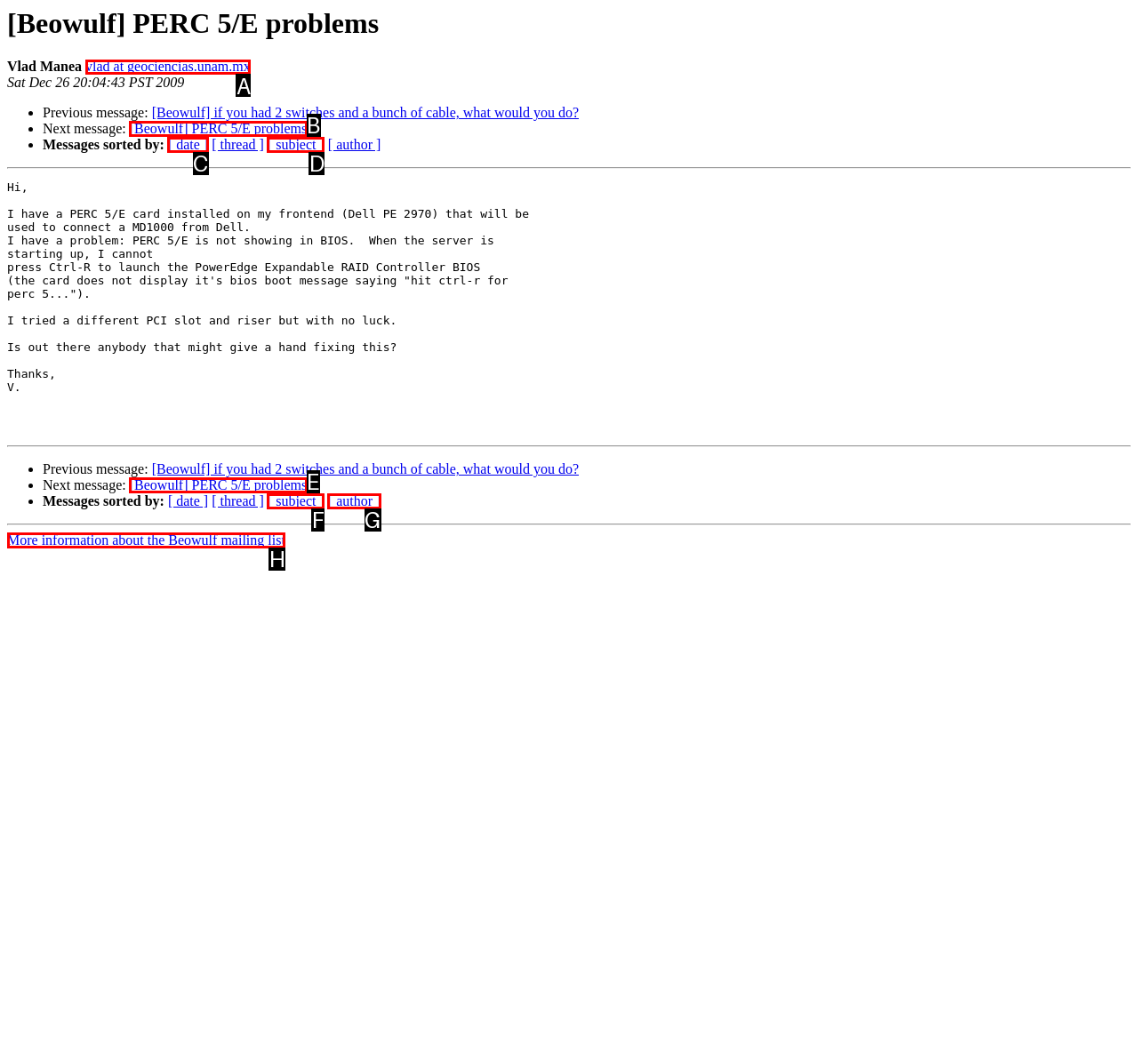Determine which option you need to click to execute the following task: Visit author's homepage. Provide your answer as a single letter.

A